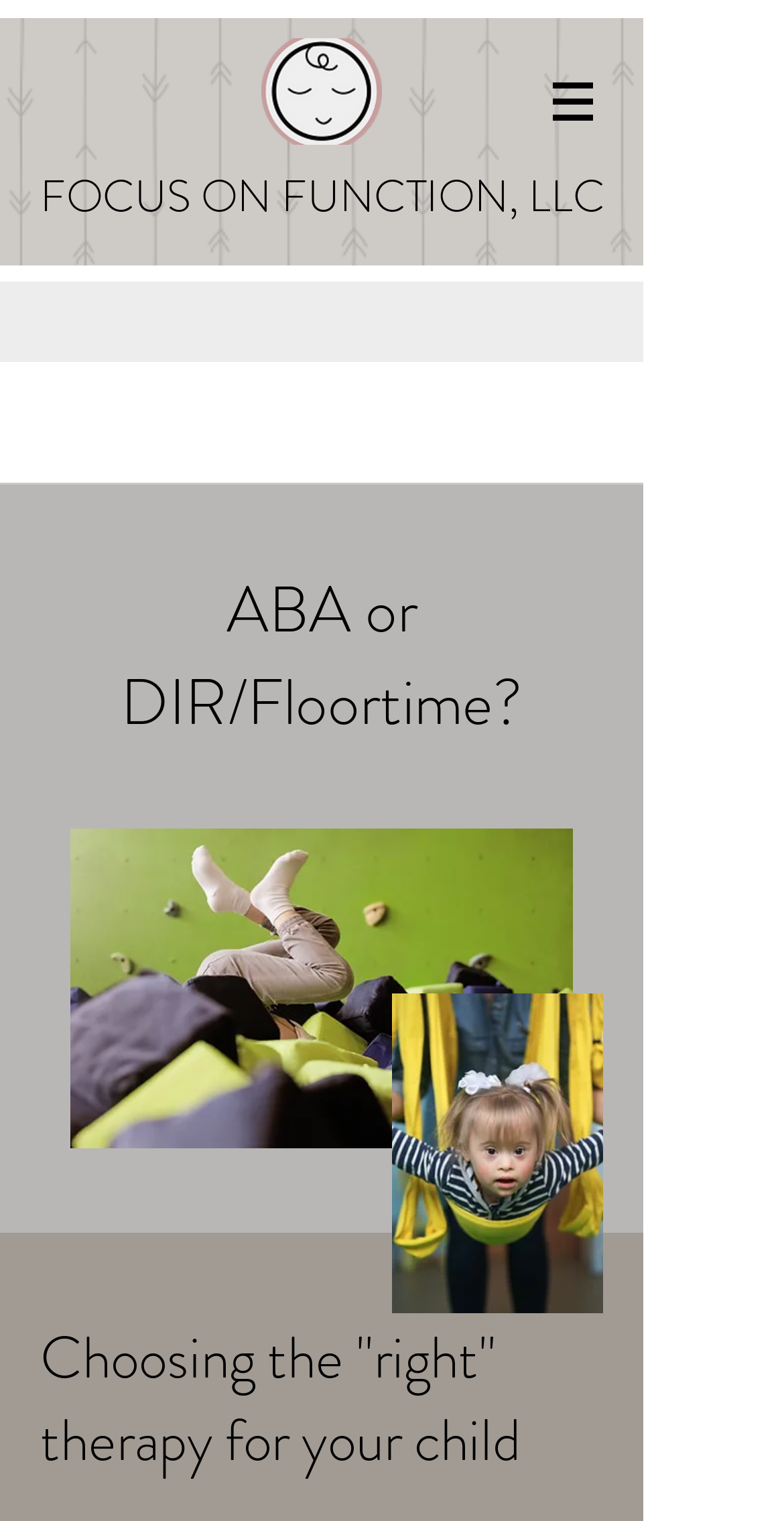Please answer the following question using a single word or phrase: 
What is the name of the company?

FOCUS ON FUNCTION, LLC